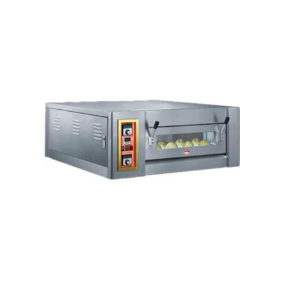What type of establishments is this oven ideal for?
Please describe in detail the information shown in the image to answer the question.

The caption emphasizes that this model is an ideal choice for establishments looking to produce high-quality pizzas consistently, specifically mentioning restaurants and pizza shops as the target users.